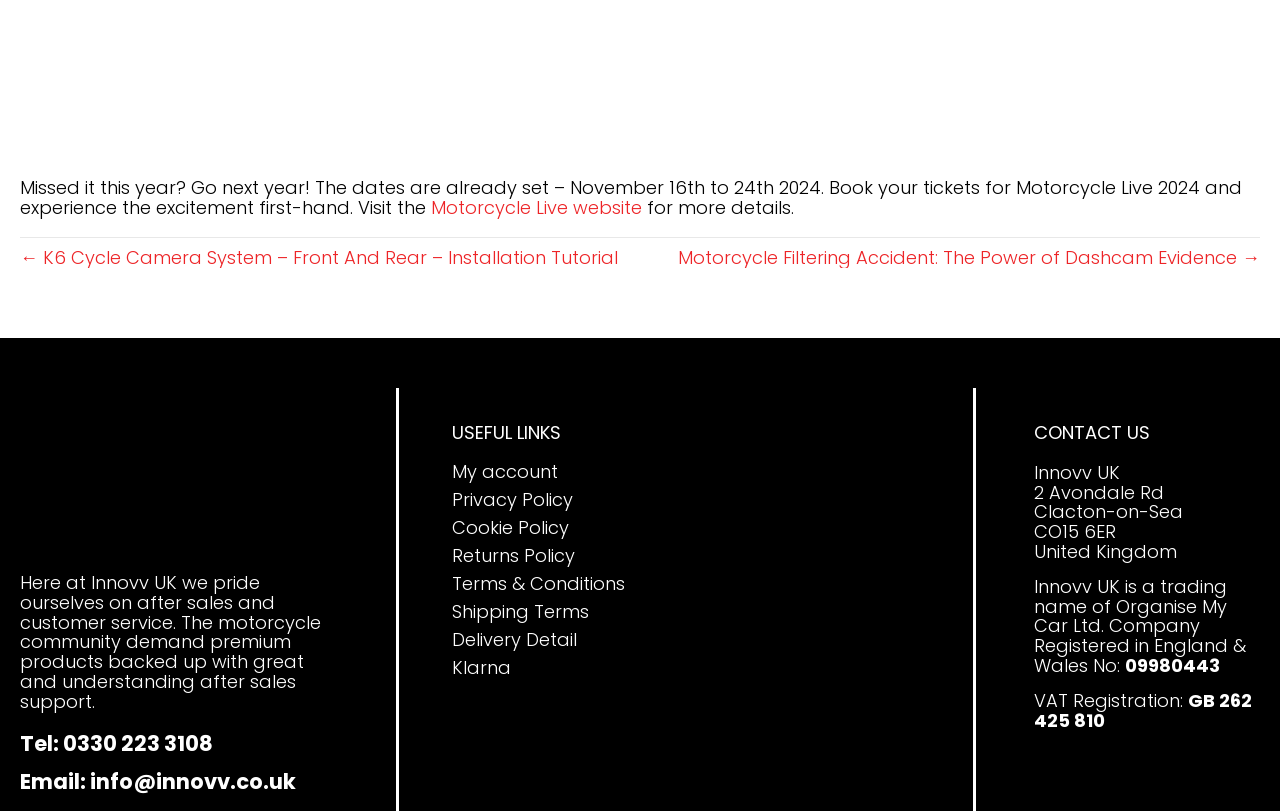Carefully observe the image and respond to the question with a detailed answer:
What is the company's email address?

The company's email address can be found in the footer section of the webpage, where it is mentioned as 'Email: info@innovv.co.uk'.